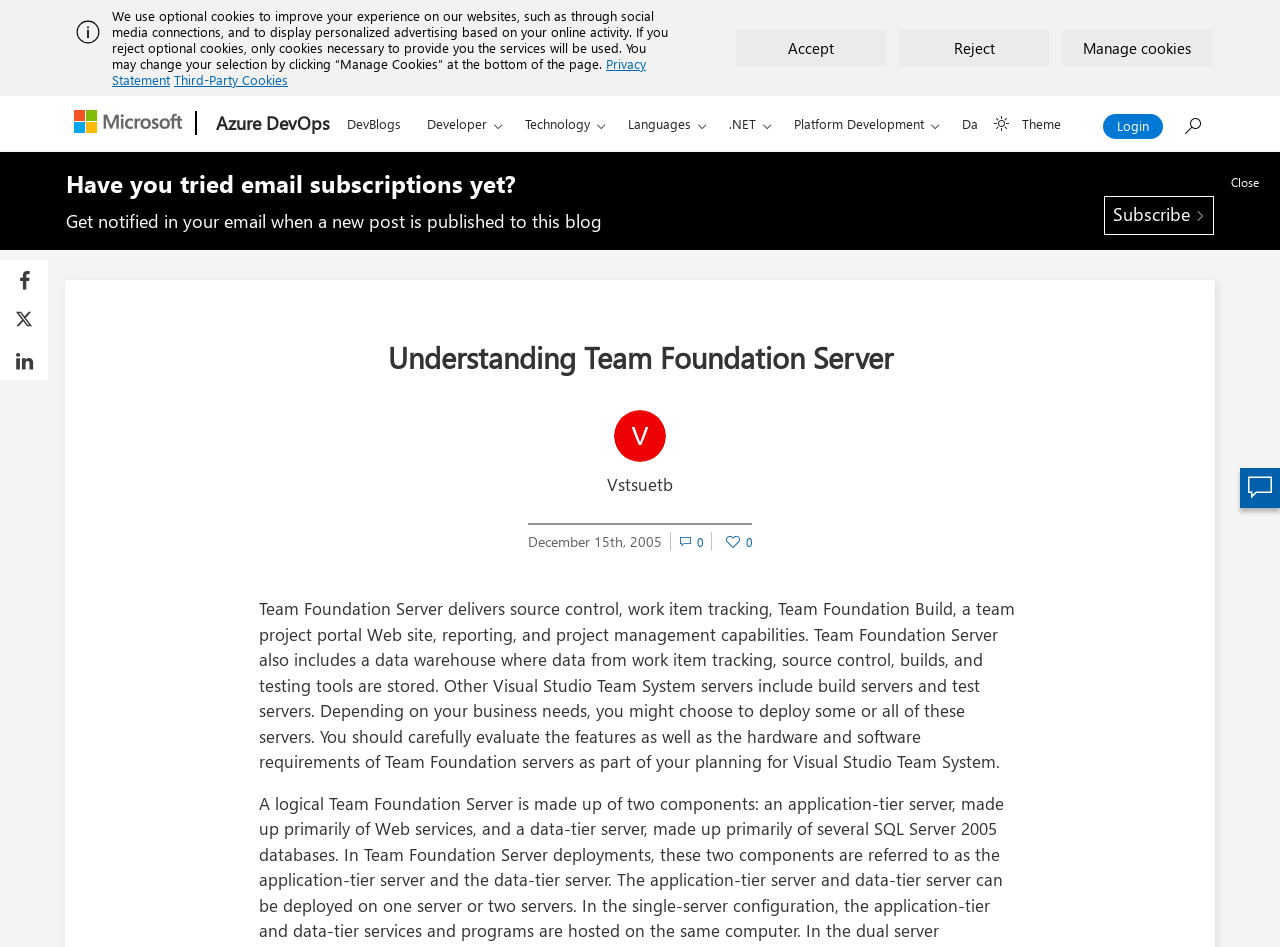Find the bounding box coordinates of the clickable element required to execute the following instruction: "Search for something". Provide the coordinates as four float numbers between 0 and 1, i.e., [left, top, right, bottom].

[0.915, 0.105, 0.95, 0.145]